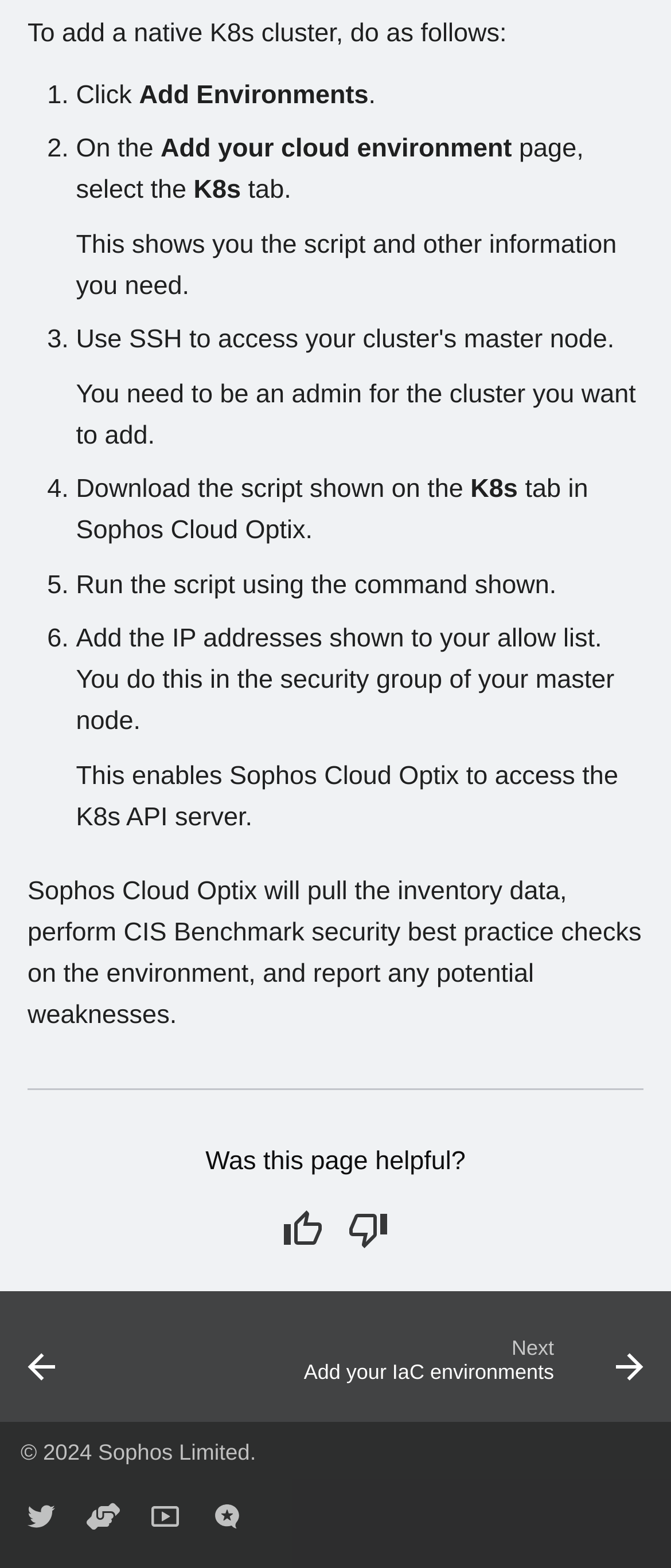Please identify the bounding box coordinates of the element I need to click to follow this instruction: "Go to 'Next: Add your IaC environments'".

[0.399, 0.845, 1.0, 0.898]